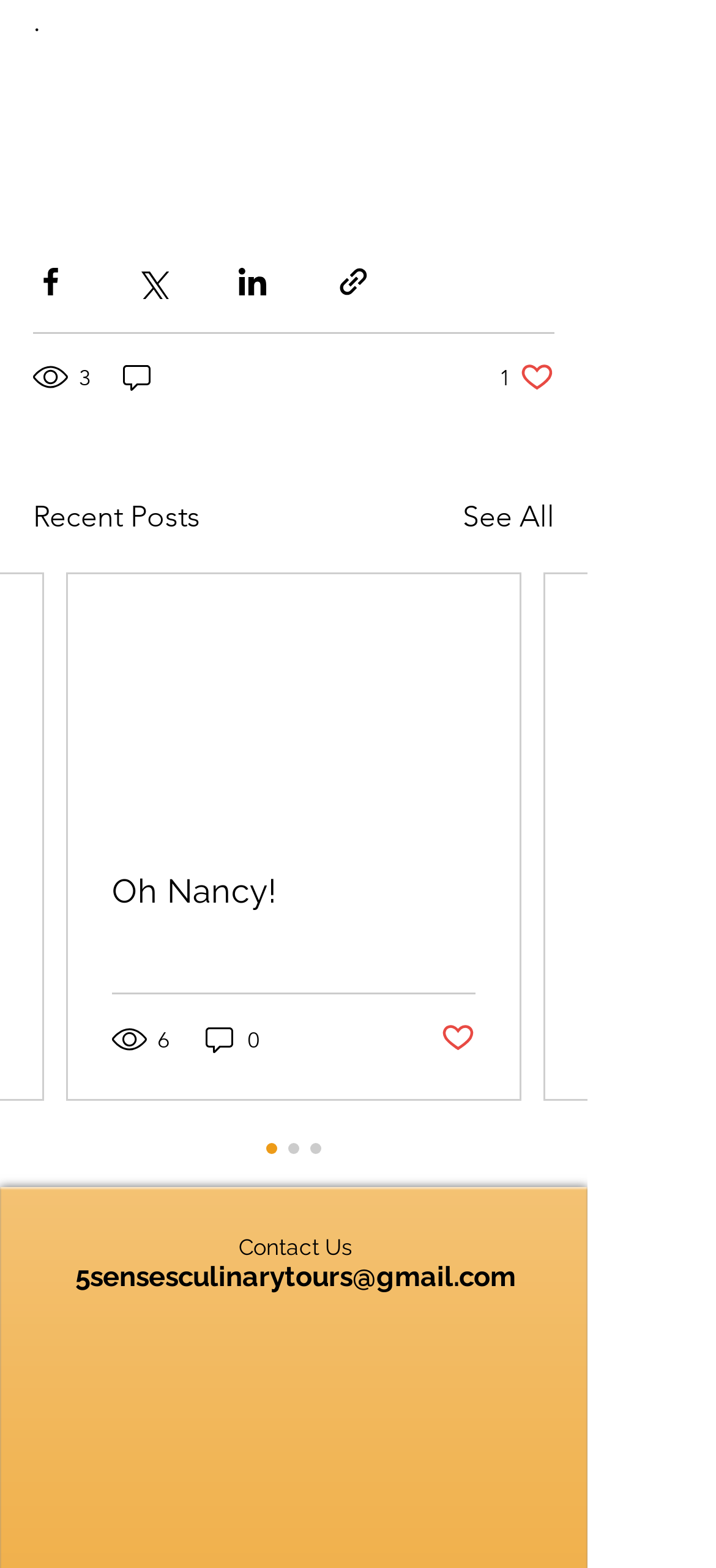Please identify the bounding box coordinates of the element's region that I should click in order to complete the following instruction: "Share via Facebook". The bounding box coordinates consist of four float numbers between 0 and 1, i.e., [left, top, right, bottom].

[0.046, 0.169, 0.095, 0.191]